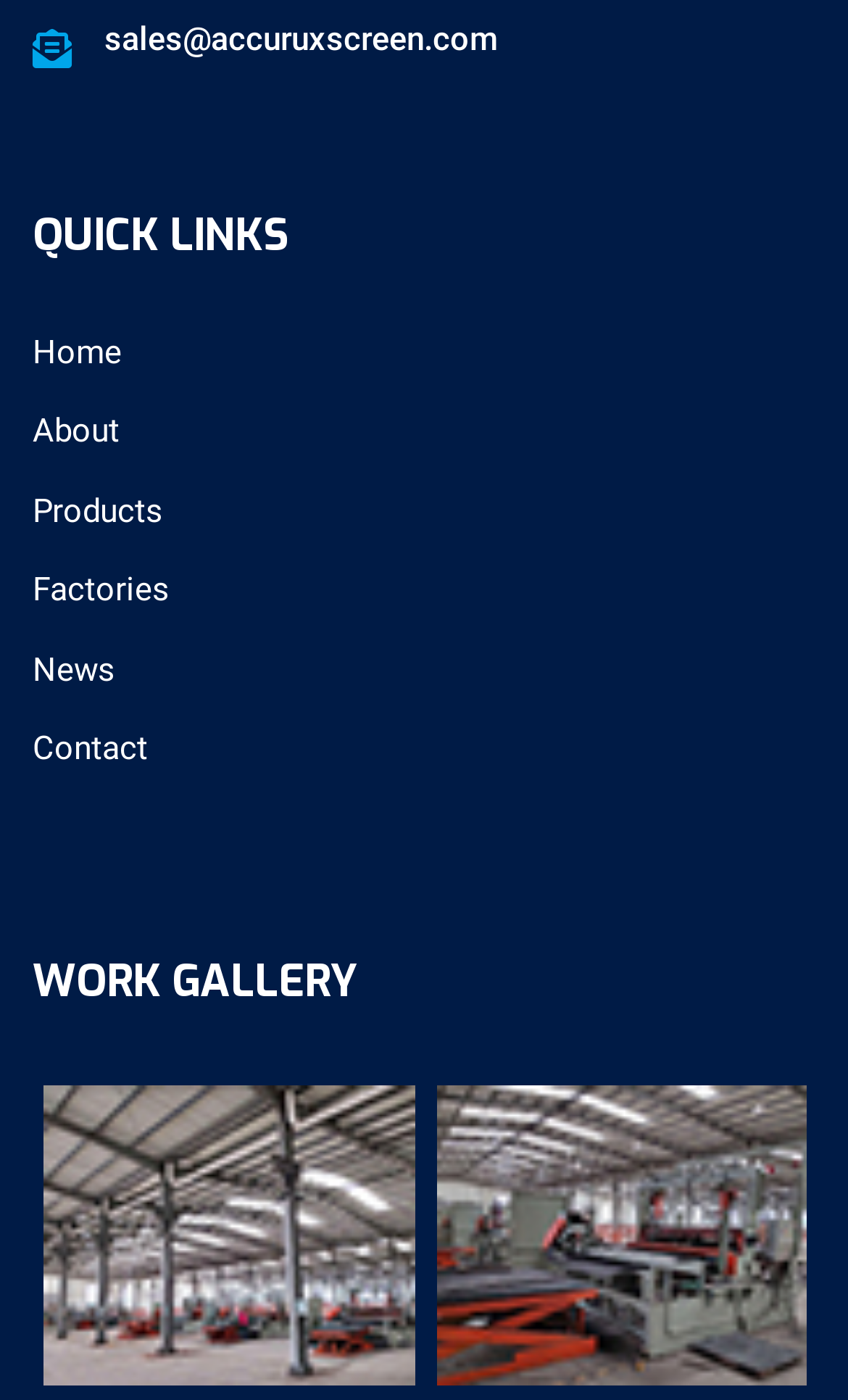Determine the bounding box of the UI element mentioned here: "Home". The coordinates must be in the format [left, top, right, bottom] with values ranging from 0 to 1.

[0.038, 0.237, 0.144, 0.265]